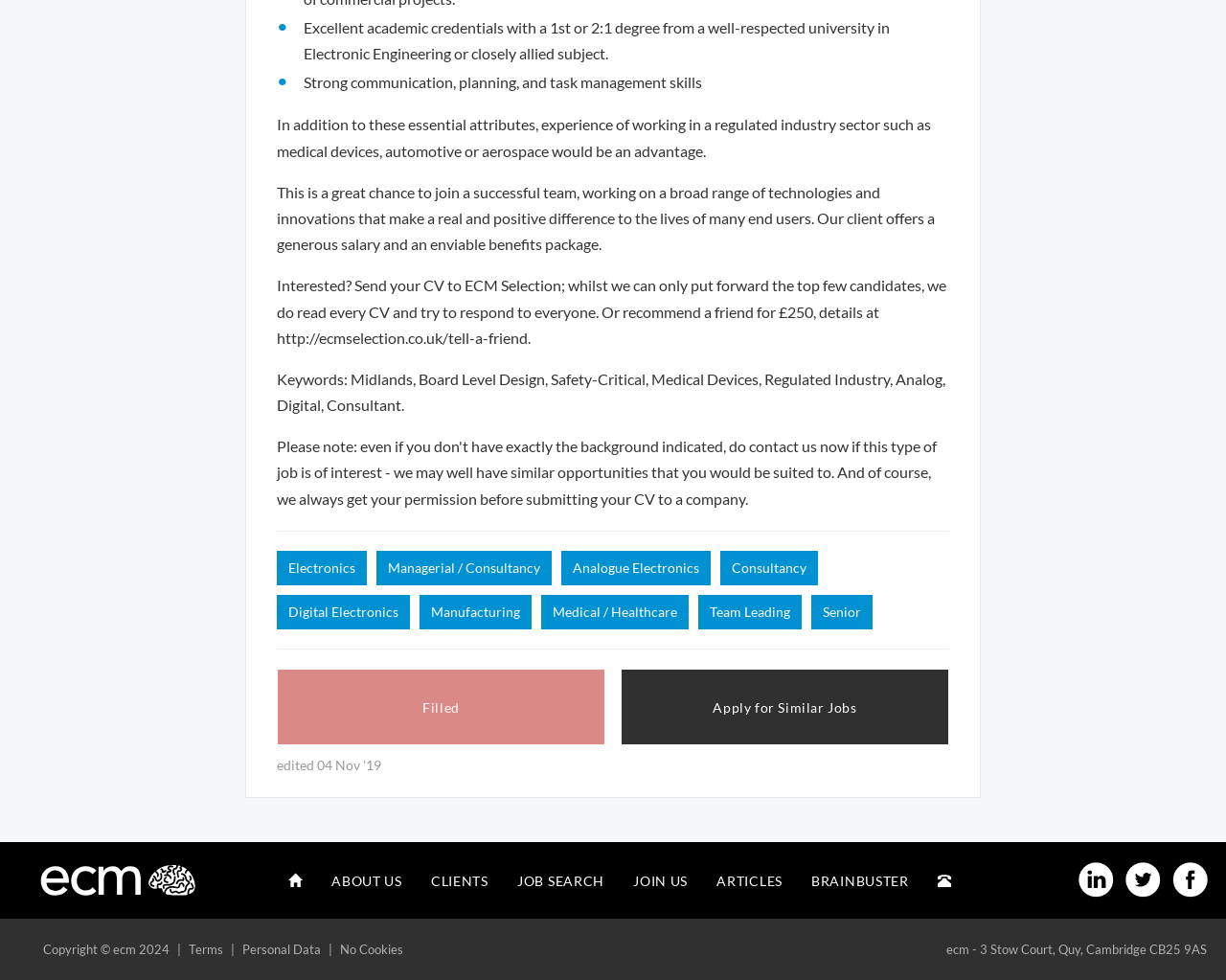Using the information in the image, give a detailed answer to the following question: What are the essential attributes for the job?

The webpage mentions that the candidate should have excellent academic credentials with a 1st or 2:1 degree from a well-respected university in Electronic Engineering or a closely allied subject, and strong communication, planning, and task management skills.